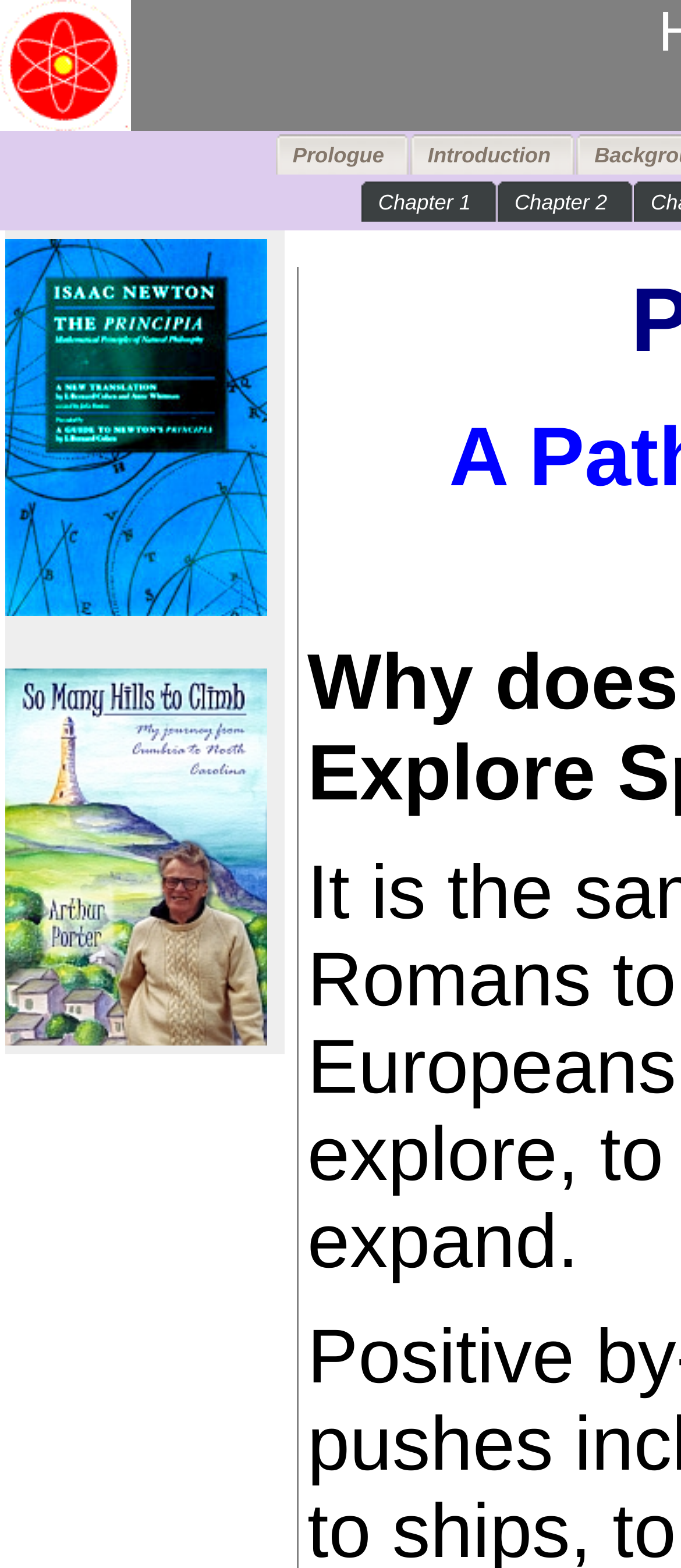What is the last chapter link? Refer to the image and provide a one-word or short phrase answer.

Chapter 2